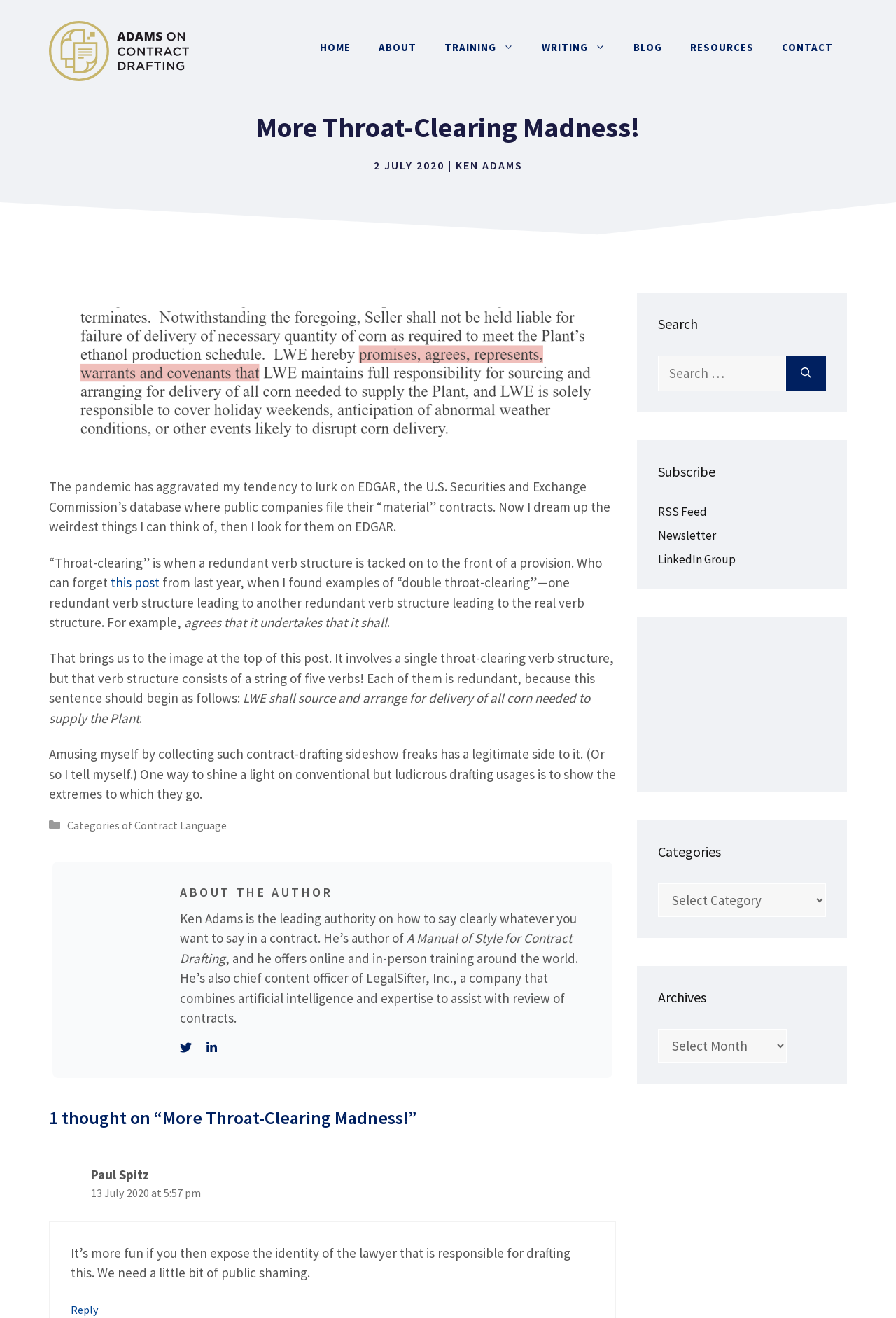Using the information in the image, give a detailed answer to the following question: What is the name of the book written by the author?

The name of the book is mentioned in the 'ABOUT THE AUTHOR' section at the bottom of the page, which states that the author is 'author of A Manual of Style for Contract Drafting'.